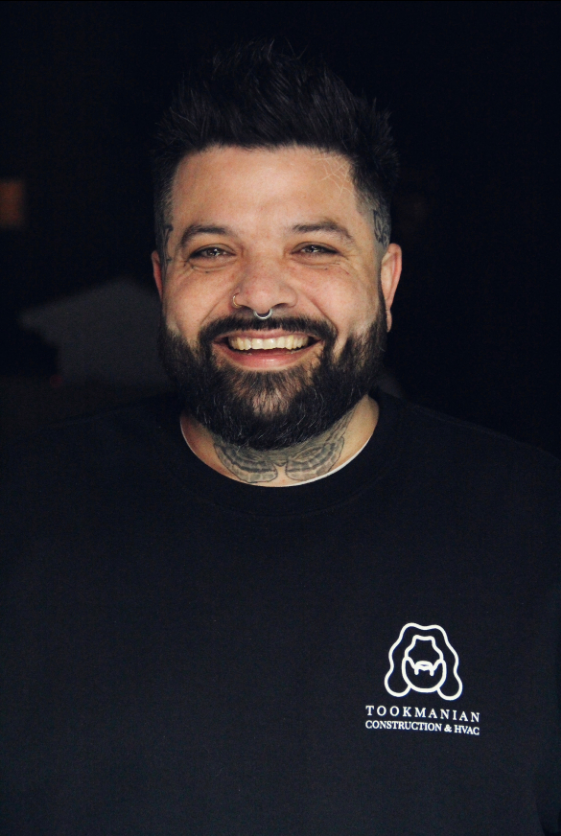What is the individual's facial feature?
Kindly offer a detailed explanation using the data available in the image.

The individual in the image has facial tattoos and a noticeable beard, which is mentioned in the description of the image. These facial features contribute to the individual's unique and vibrant personality.